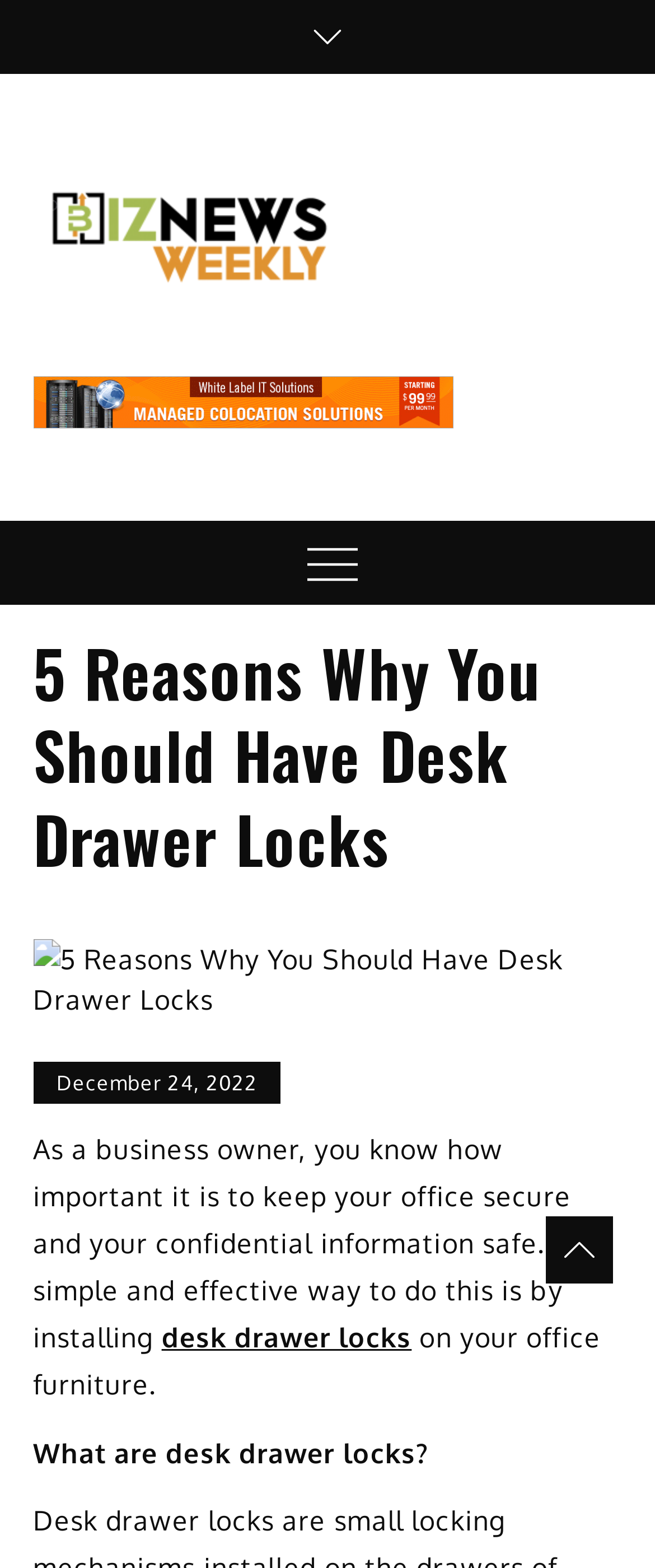Extract the bounding box coordinates of the UI element described: "Menu". Provide the coordinates in the format [left, top, right, bottom] with values ranging from 0 to 1.

[0.414, 0.332, 0.586, 0.386]